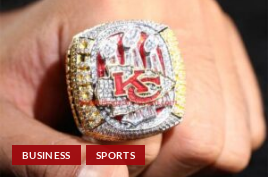What does the ring represent?
Give a one-word or short-phrase answer derived from the screenshot.

Collective success